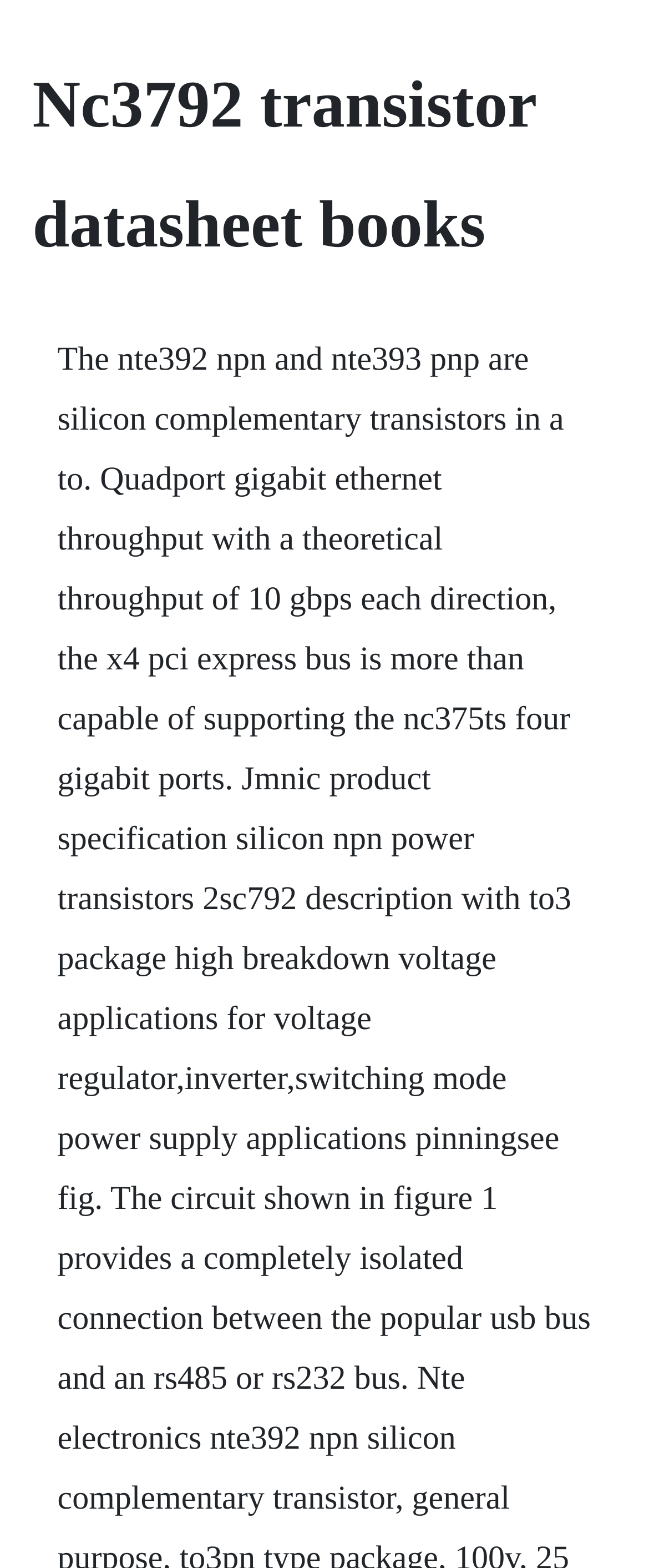Extract the text of the main heading from the webpage.

Nc3792 transistor datasheet books